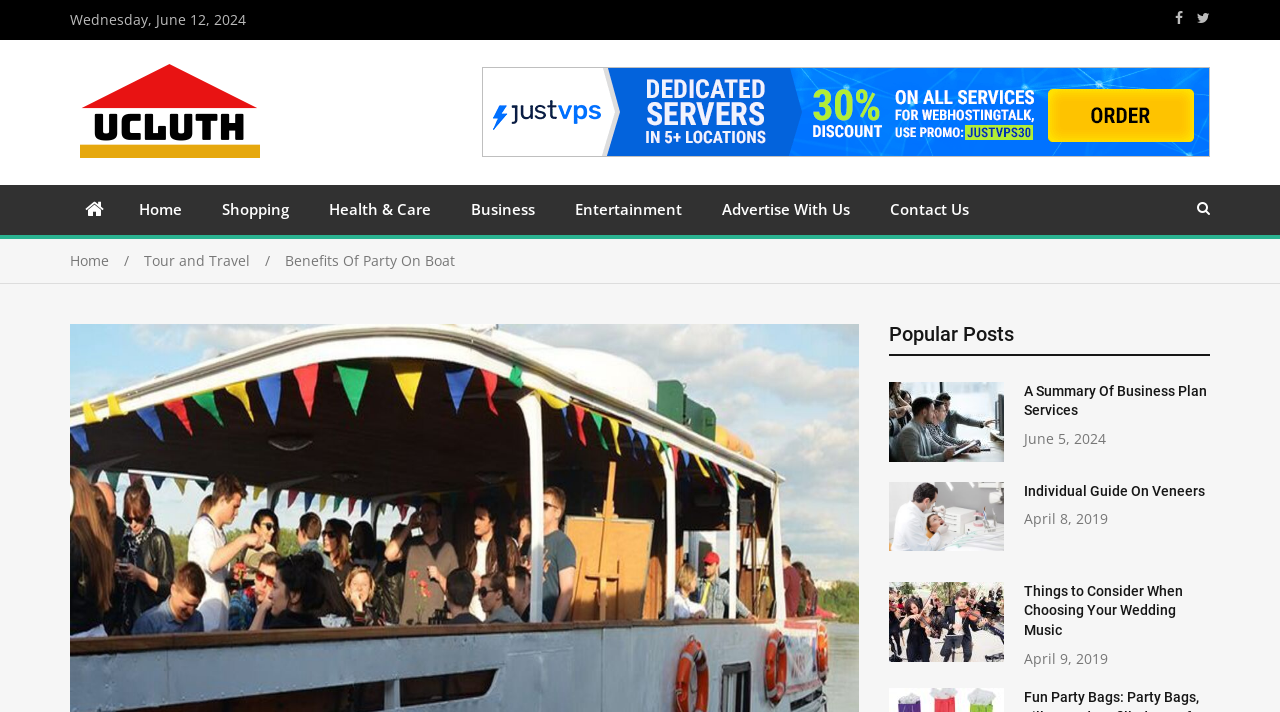Provide a thorough summary of the webpage.

This webpage appears to be a blog or news website, with a focus on various topics such as party planning, business, and entertainment. At the top of the page, there is a date displayed, "Wednesday, June 12, 2024", followed by social media links to Facebook and Twitter. 

Below the date, there is a logo or image of "ucluth" with a link to the website's homepage. To the right of the logo, there is a navigation menu with links to different categories, including "Home", "Shopping", "Health & Care", "Business", "Entertainment", and "Contact Us".

Further down the page, there is a breadcrumbs navigation section, showing the current page's location within the website's hierarchy. The current page is "Benefits Of Party On Boat", which is a subcategory of "Tour and Travel" under the "Home" category.

The main content of the page is divided into two sections. On the left, there are several article summaries or popular posts, each with a heading, a link to the full article, and a date. The articles' topics vary, including business plan services, veneers, and wedding music.

On the right side of the page, there is a section with a heading "Popular Posts", but it appears to be empty. Above this section, there is a small link with a Facebook icon, but its purpose is unclear.